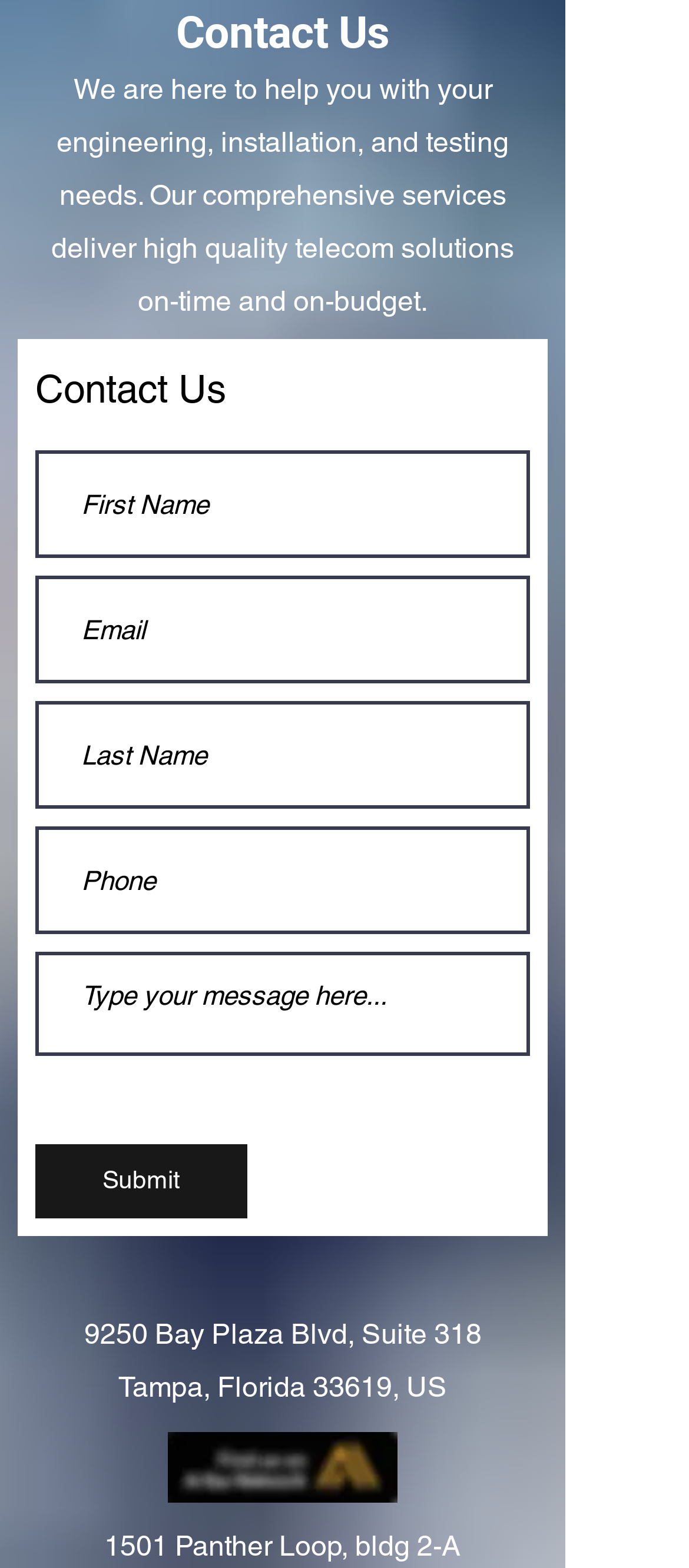What is the purpose of the contact form?
Observe the image and answer the question with a one-word or short phrase response.

To contact the company